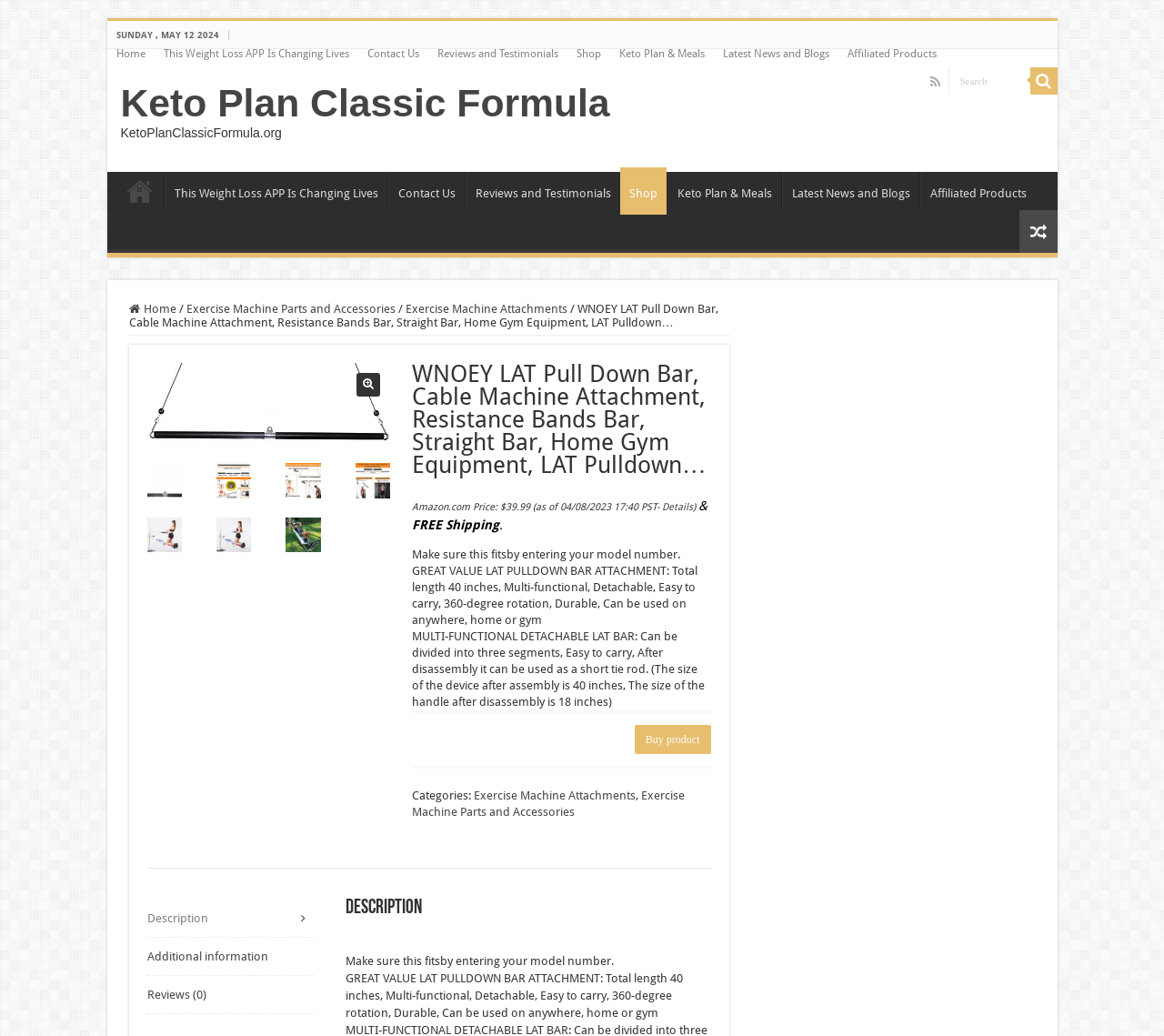Illustrate the webpage thoroughly, mentioning all important details.

This webpage appears to be a product page for a LAT pull-down bar attachment. At the top of the page, there is a navigation menu with links to "Home", "This Weight Loss APP Is Changing Lives", "Contact Us", "Reviews and Testimonials", "Shop", "Keto Plan & Meals", "Latest News and Blogs", and "Affiliated Products". Below the navigation menu, there is a search bar and a button with a magnifying glass icon.

The main content of the page is divided into sections. The first section displays the product name, "WNOEY LAT Pull Down Bar, Cable Machine Attachment, Resistance Bands Bar, Straight Bar, Home Gym Equipment, LAT Pulldown…", in a large font. Below the product name, there are several images of the product, showcasing its different features.

The next section displays the product's price, "$39.99", and information about free shipping. There is also a "Buy product" button in this section.

Following the price section, there are several paragraphs of text describing the product's features, including its multi-functional design, detachable segments, and durability. The text also mentions the product's dimensions and its suitability for use at home or in a gym.

Below the product description, there are links to related categories, including "Exercise Machine Attachments" and "Exercise Machine Parts and Accessories".

The page also has a tabbed section with links to "Description", "Additional information", and "Reviews (0)". The "Description" tab is currently selected, and it displays the same product description text as above.